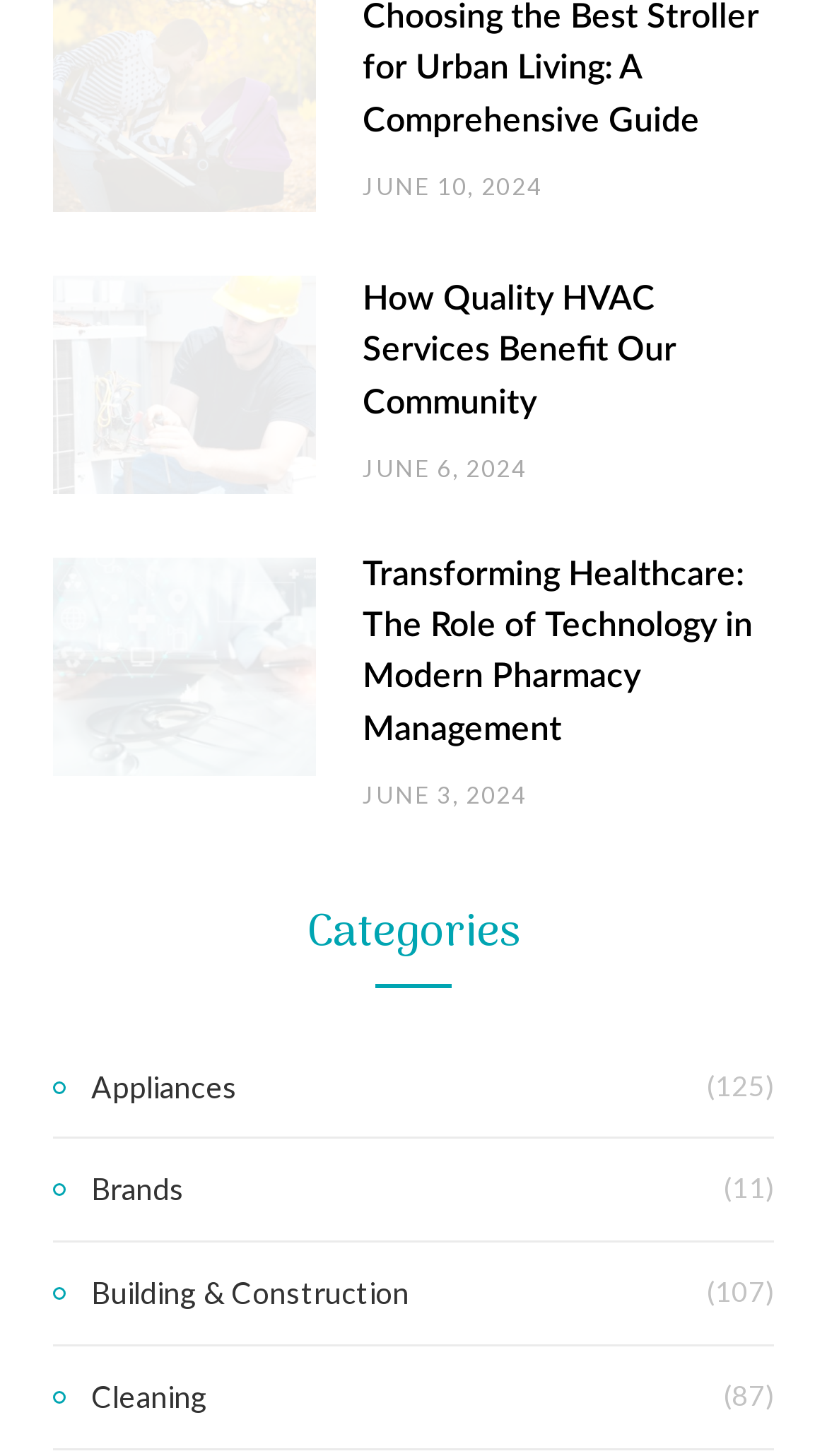What is the date of the article about HVAC services?
Provide an in-depth and detailed answer to the question.

I found the article title 'How Quality HVAC Services Benefit Our Community' on the webpage and looked for the corresponding date, which is 'JUNE 6, 2024'.